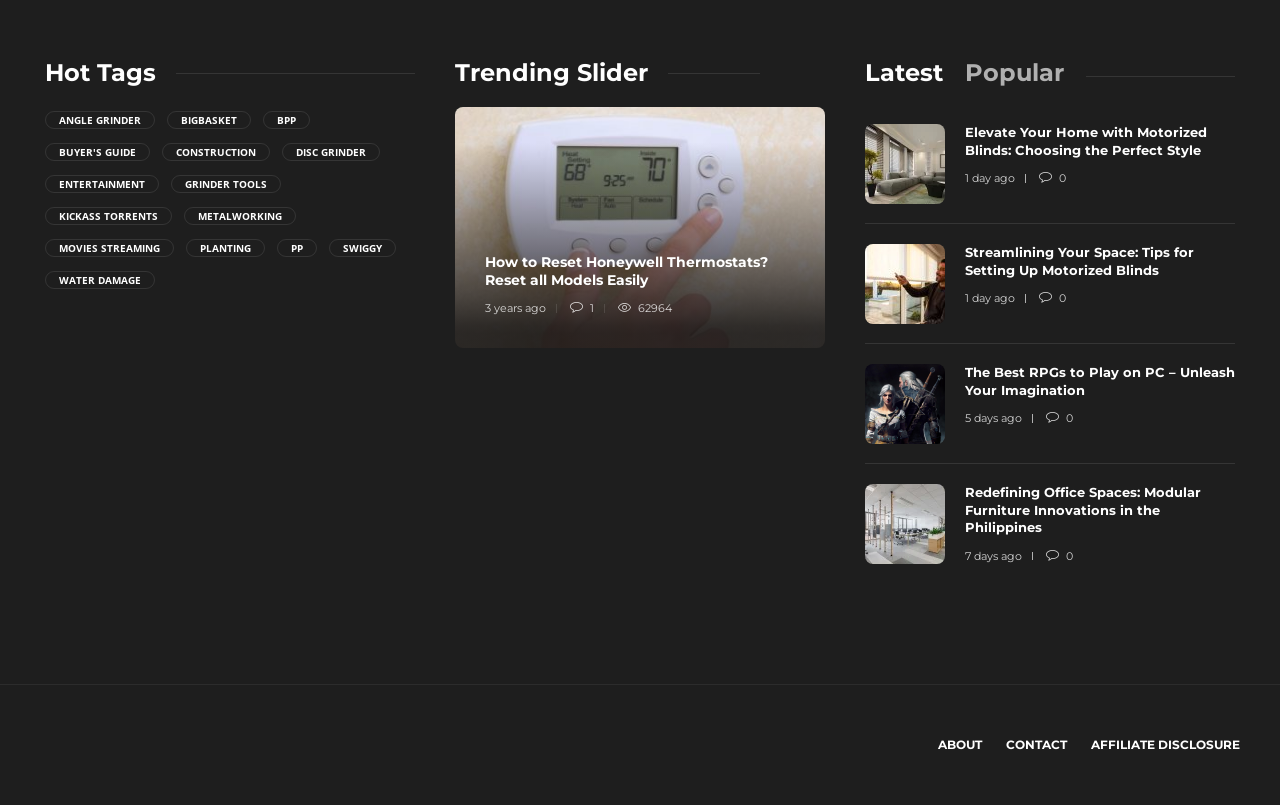What is the category with the most items?
Relying on the image, give a concise answer in one word or a brief phrase.

Kickass Torrents